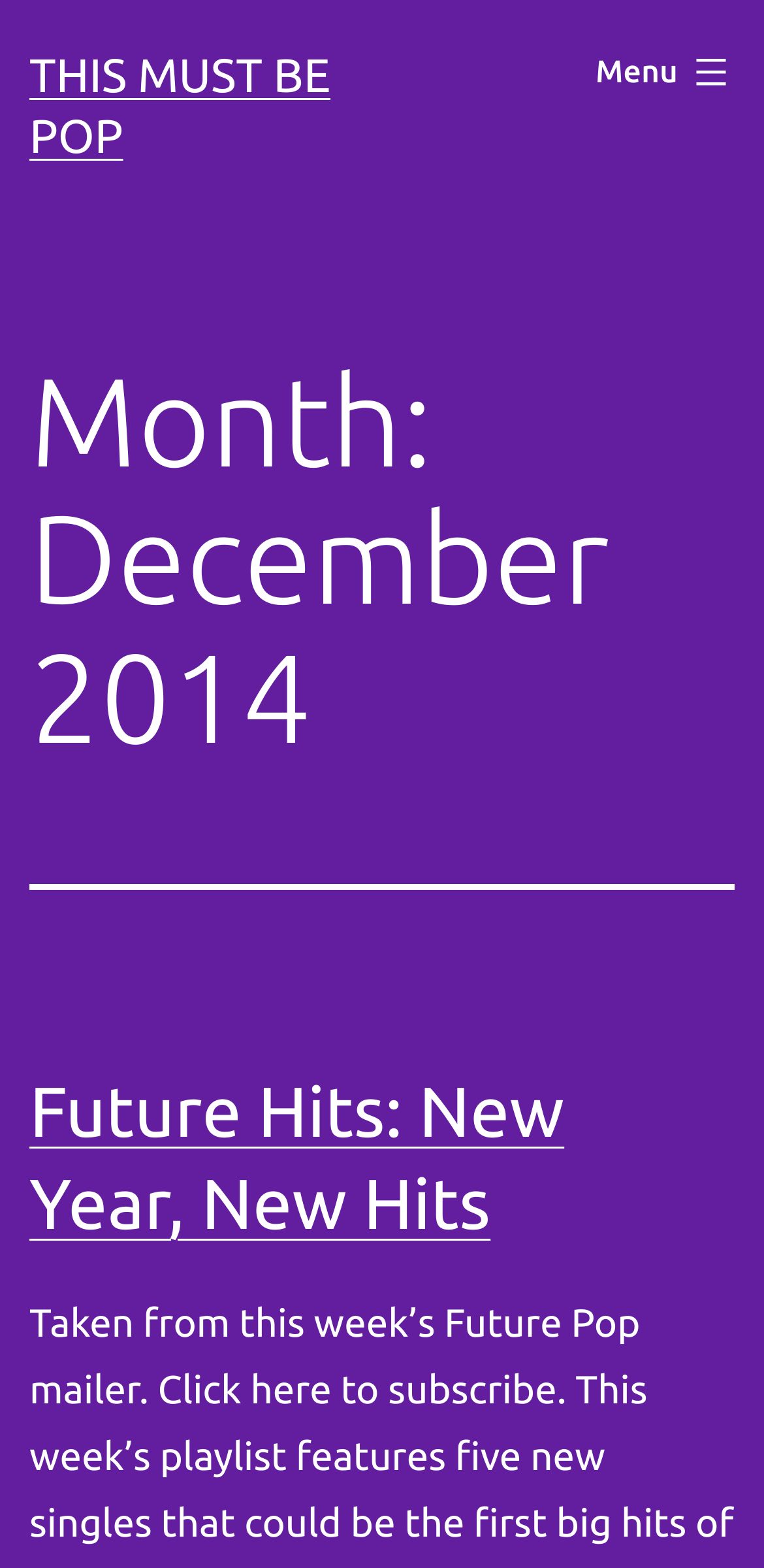Locate and extract the text of the main heading on the webpage.

Month: December 2014